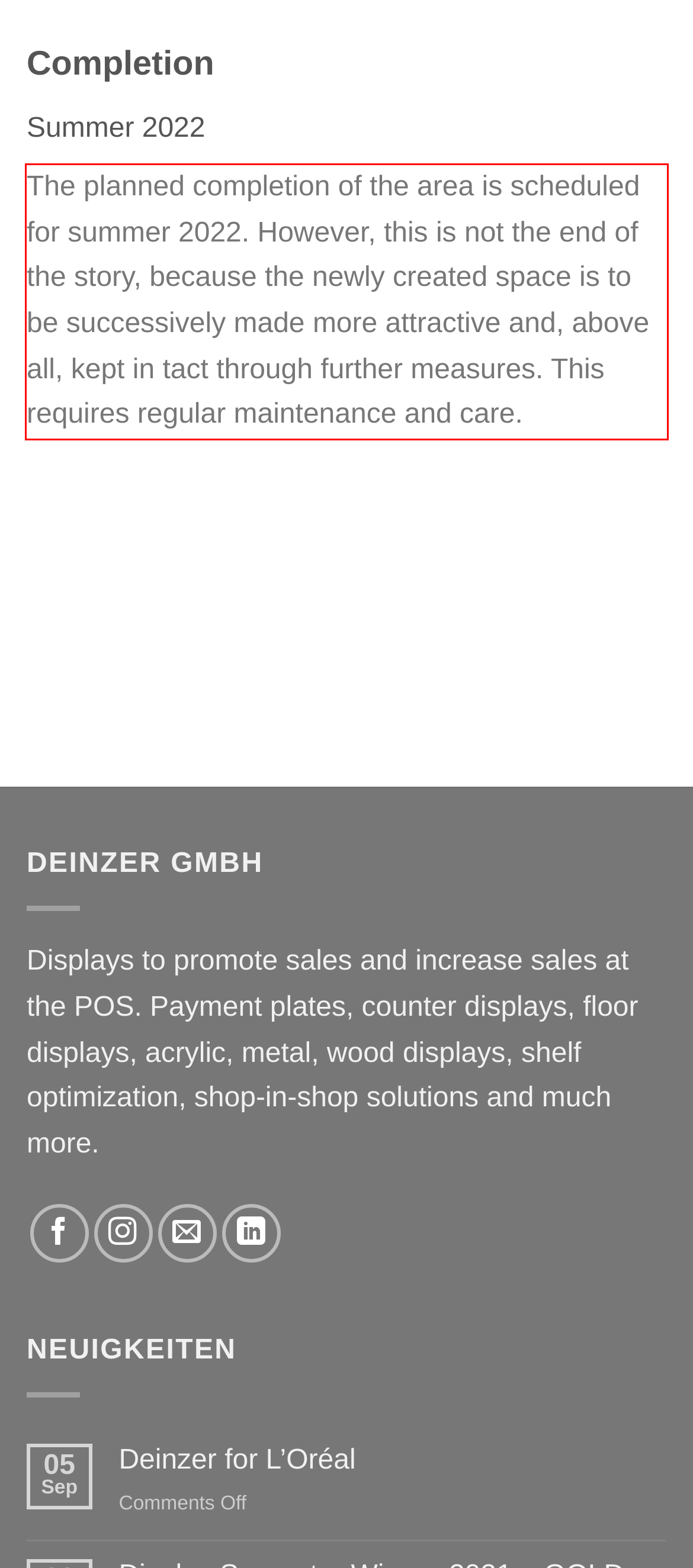Analyze the red bounding box in the provided webpage screenshot and generate the text content contained within.

The planned completion of the area is scheduled for summer 2022. However, this is not the end of the story, because the newly created space is to be successively made more attractive and, above all, kept in tact through further measures. This requires regular maintenance and care.